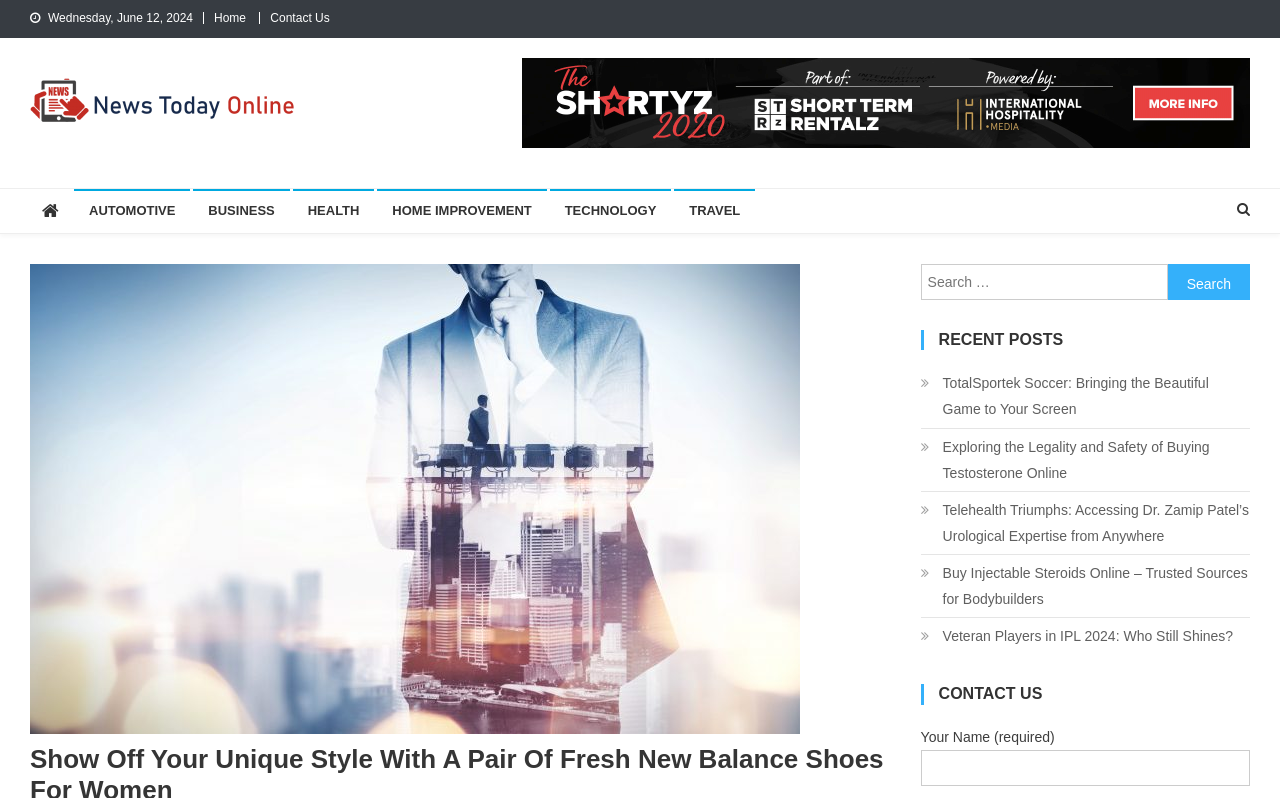What is the format of the recent posts section?
Utilize the information in the image to give a detailed answer to the question.

The recent posts section displays a list of links, each with an icon (uf101) and a brief description of the article. This suggests that the section is intended to provide a quick overview of the latest news articles or posts on the webpage.